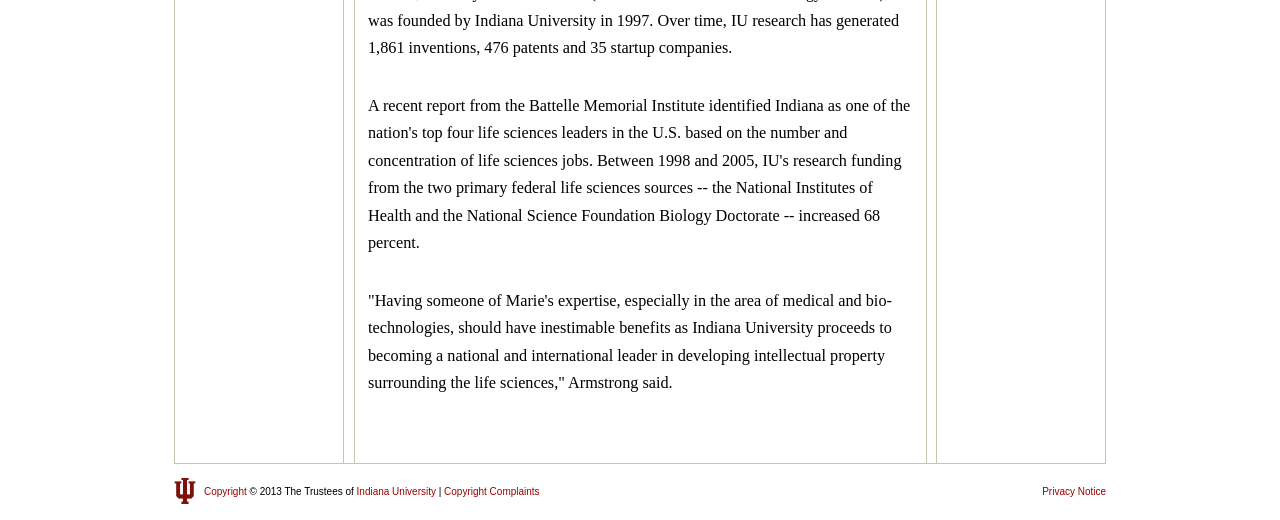Find the bounding box coordinates for the element described here: "Copyright".

[0.159, 0.934, 0.193, 0.955]